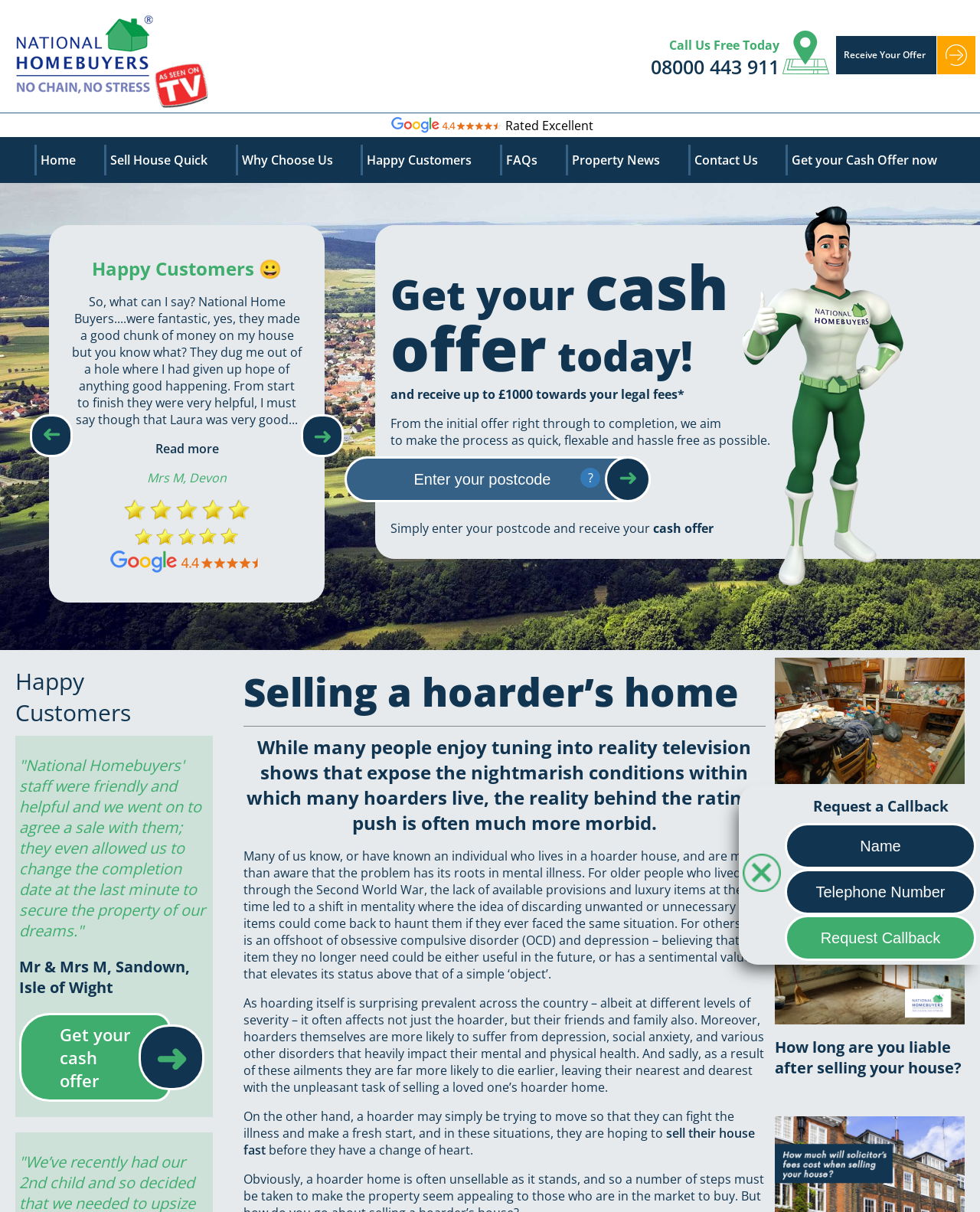Provide a thorough description of the webpage's content and layout.

This webpage is about selling a hoarder's home, specifically focusing on the challenges and emotional aspects of the process. At the top of the page, there is a prominent link "We Guarantee To Buy Any Home" with an accompanying image. Below this, there is a TV advert image "Sell House Fast TV Advert" and a call-to-action button "Call Us Free Today" with a phone number.

On the right side of the page, there are several links to different sections of the website, including "Home", "Sell House Quick", "Why Choose Us", "Happy Customers", "FAQs", "Property News", and "Contact Us". There is also a prominent call-to-action button "Get your Cash Offer now" at the bottom of this section.

The main content of the page is divided into several sections. The first section has a heading "Request a Callback" with a form to enter name, telephone number, and a request callback button. Below this, there is a section with a heading "Get your cash offer today" and a brief description of the process. There is also a textbox to enter a postcode and a button to receive a cash offer.

The next section has a heading "Happy Customers" with a testimonial from a satisfied customer, Mrs. M from Devon, along with a star rating image. There are also several images of happy customers and a link to read more testimonials.

The main article of the page is titled "Selling a hoarder's home" and discusses the challenges and emotional aspects of selling a home that has been affected by hoarding. The article explains that hoarding is often a symptom of mental illness and can affect not only the hoarder but also their friends and family. It also mentions that hoarders are more likely to suffer from depression, social anxiety, and other disorders that can impact their mental and physical health.

At the bottom of the page, there is a section with a heading "Related Articles" with links to other articles on related topics, such as "How long are you liable after selling your house?" and "How much will solicitor's fees cost when selling your house?".